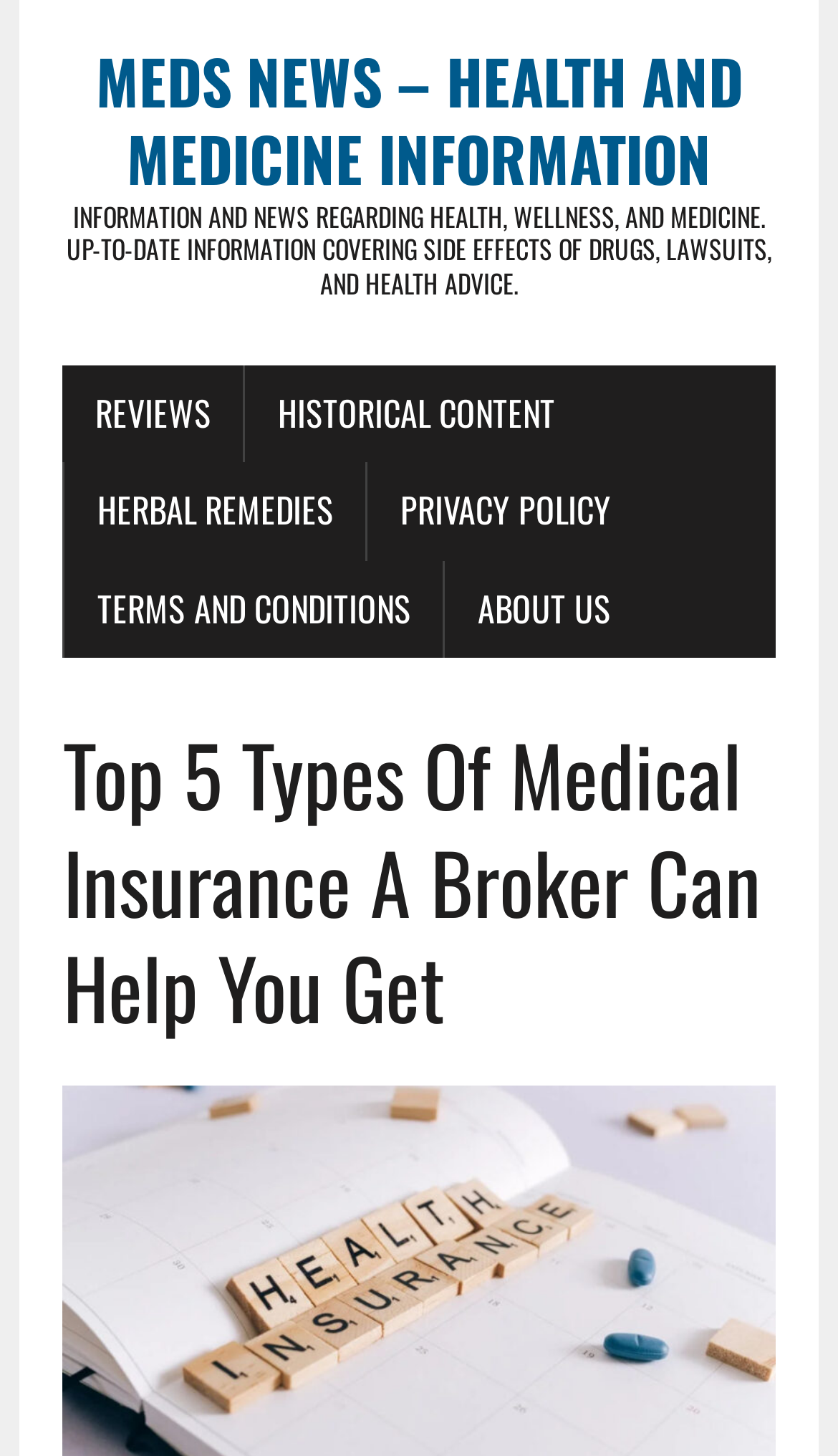Please locate and retrieve the main header text of the webpage.

Top 5 Types Of Medical Insurance A Broker Can Help You Get